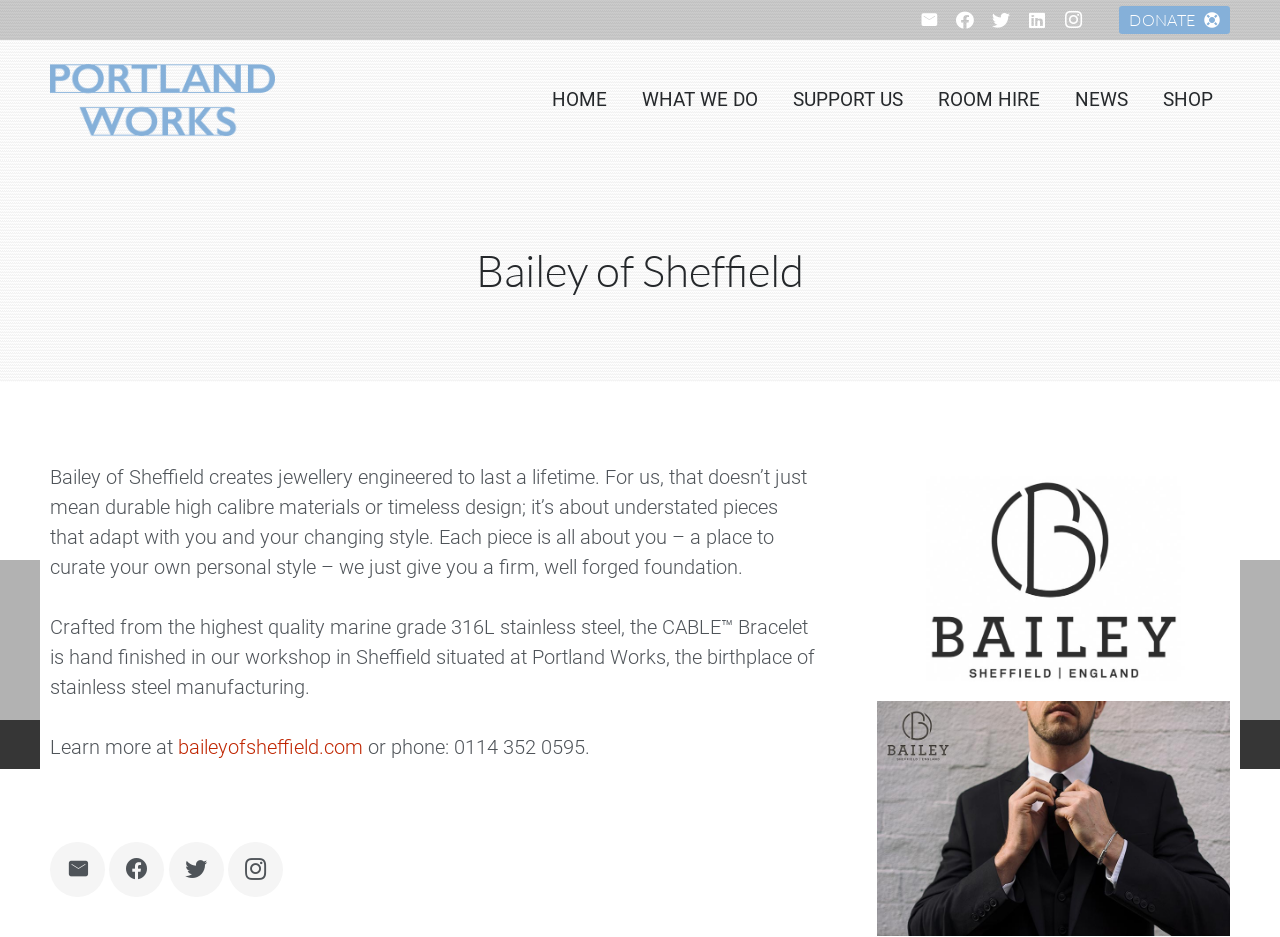What is the location of the workshop? From the image, respond with a single word or brief phrase.

Portland Works, Sheffield